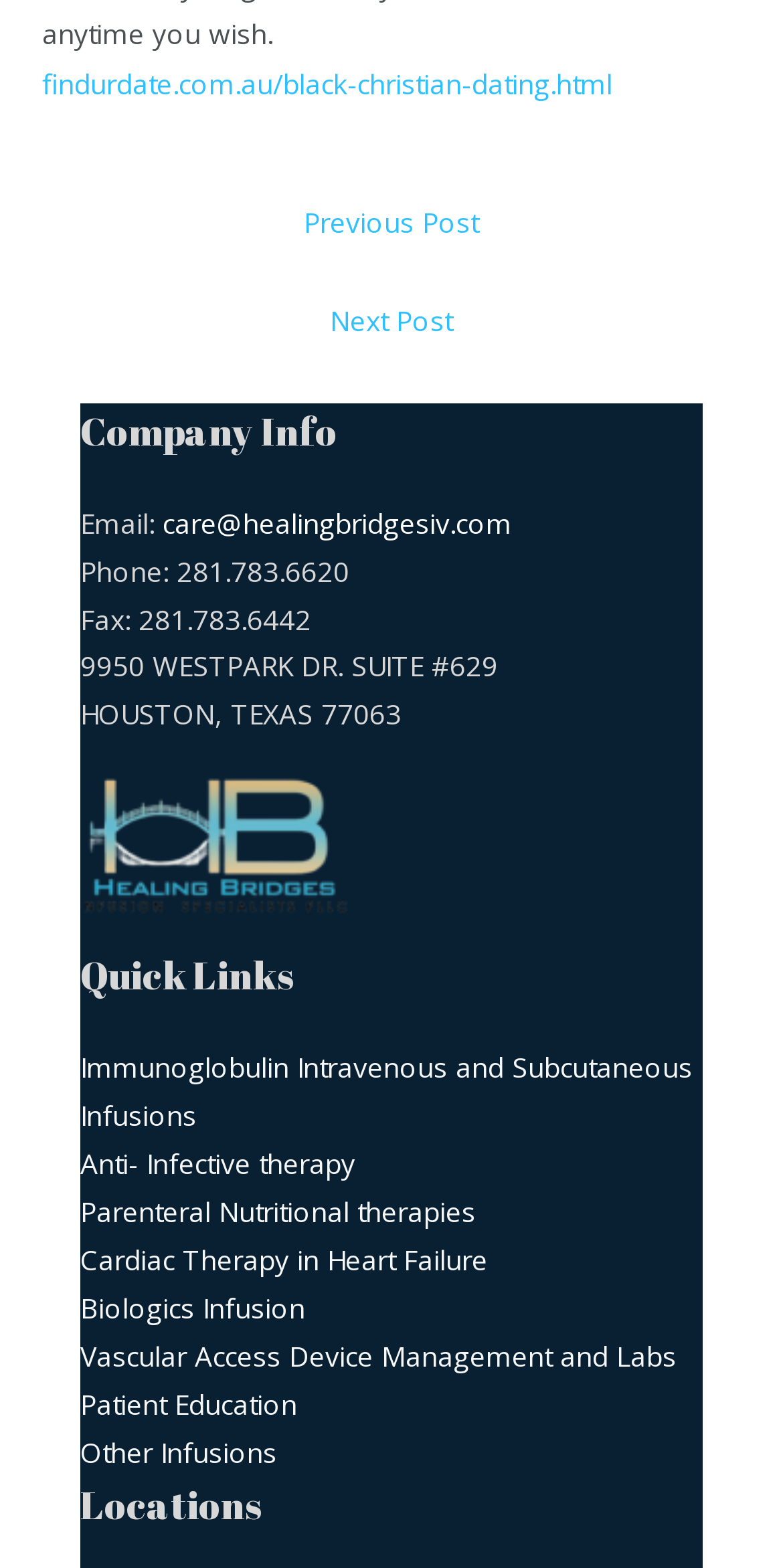What is the address?
Provide a detailed answer to the question using information from the image.

I found the address by examining the footer section of the webpage, specifically in the 'Company Info' section, where it is listed as '9950 WESTPARK DR. SUITE #629 HOUSTON, TEXAS 77063'.